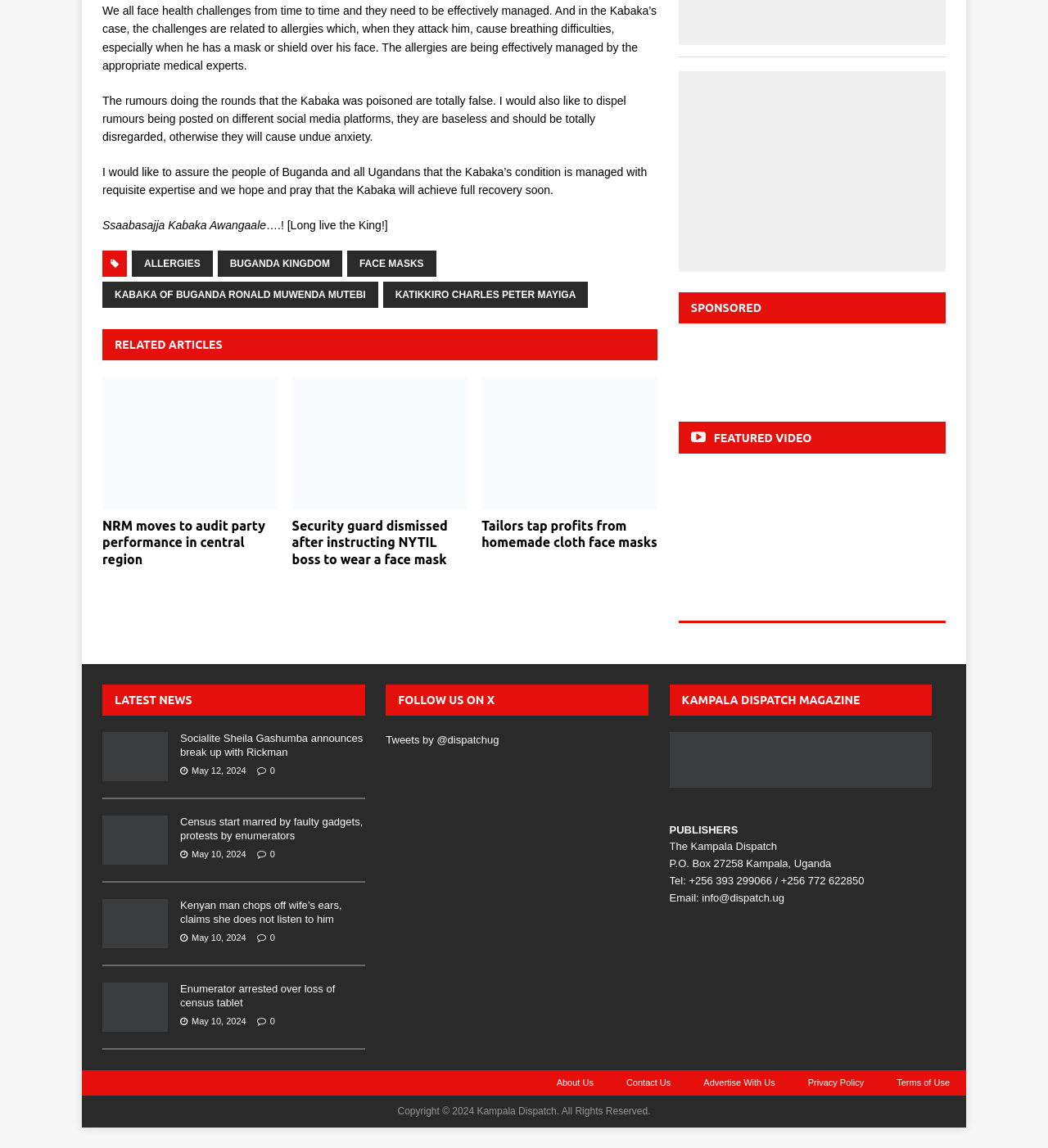Find the bounding box coordinates of the clickable element required to execute the following instruction: "Click on the 'ALLERGIES' link". Provide the coordinates as four float numbers between 0 and 1, i.e., [left, top, right, bottom].

[0.126, 0.218, 0.203, 0.241]